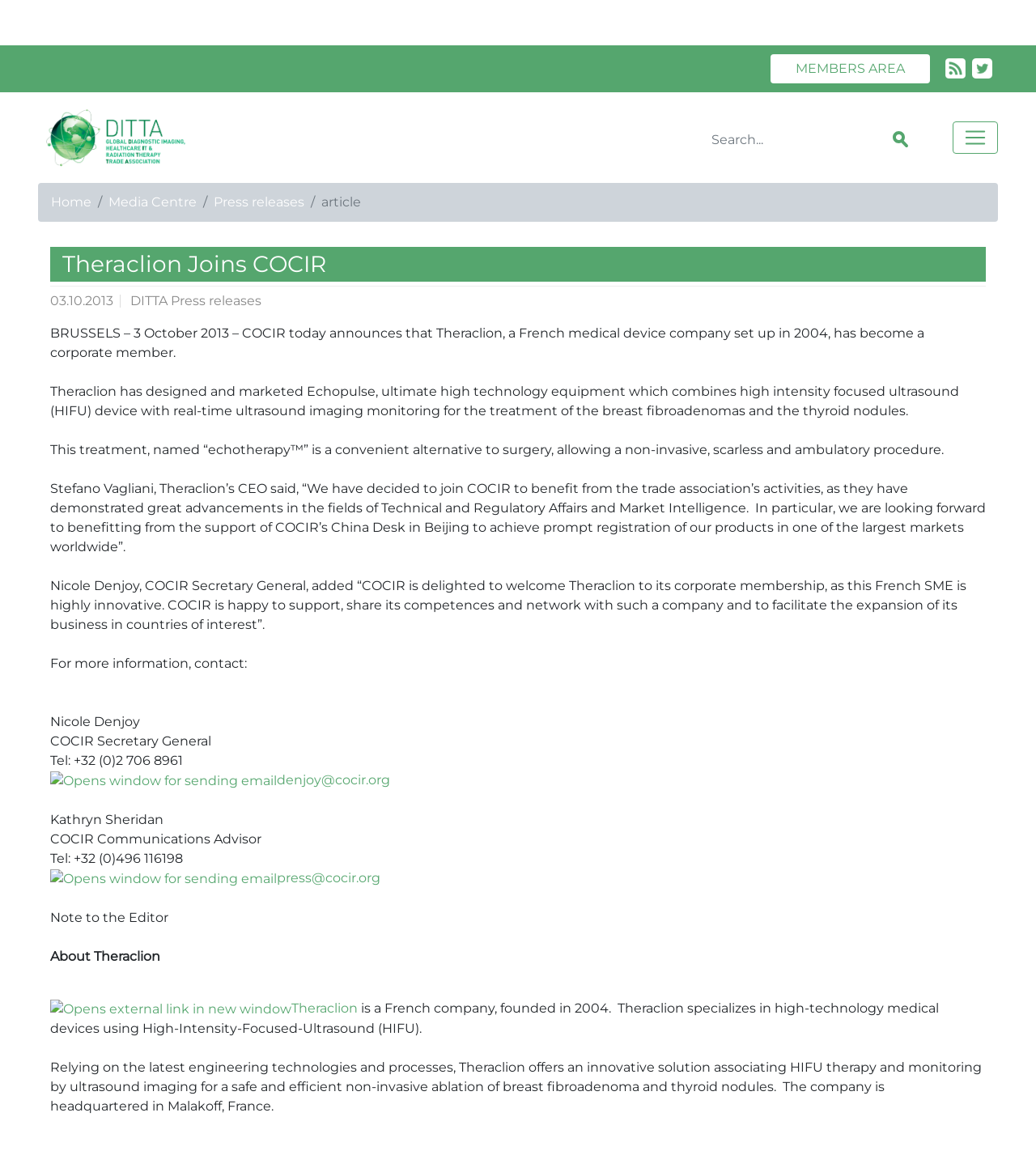What is the position of Nicole Denjoy?
Deliver a detailed and extensive answer to the question.

According to the webpage content, Nicole Denjoy is mentioned as 'COCIR Secretary General' in the article.